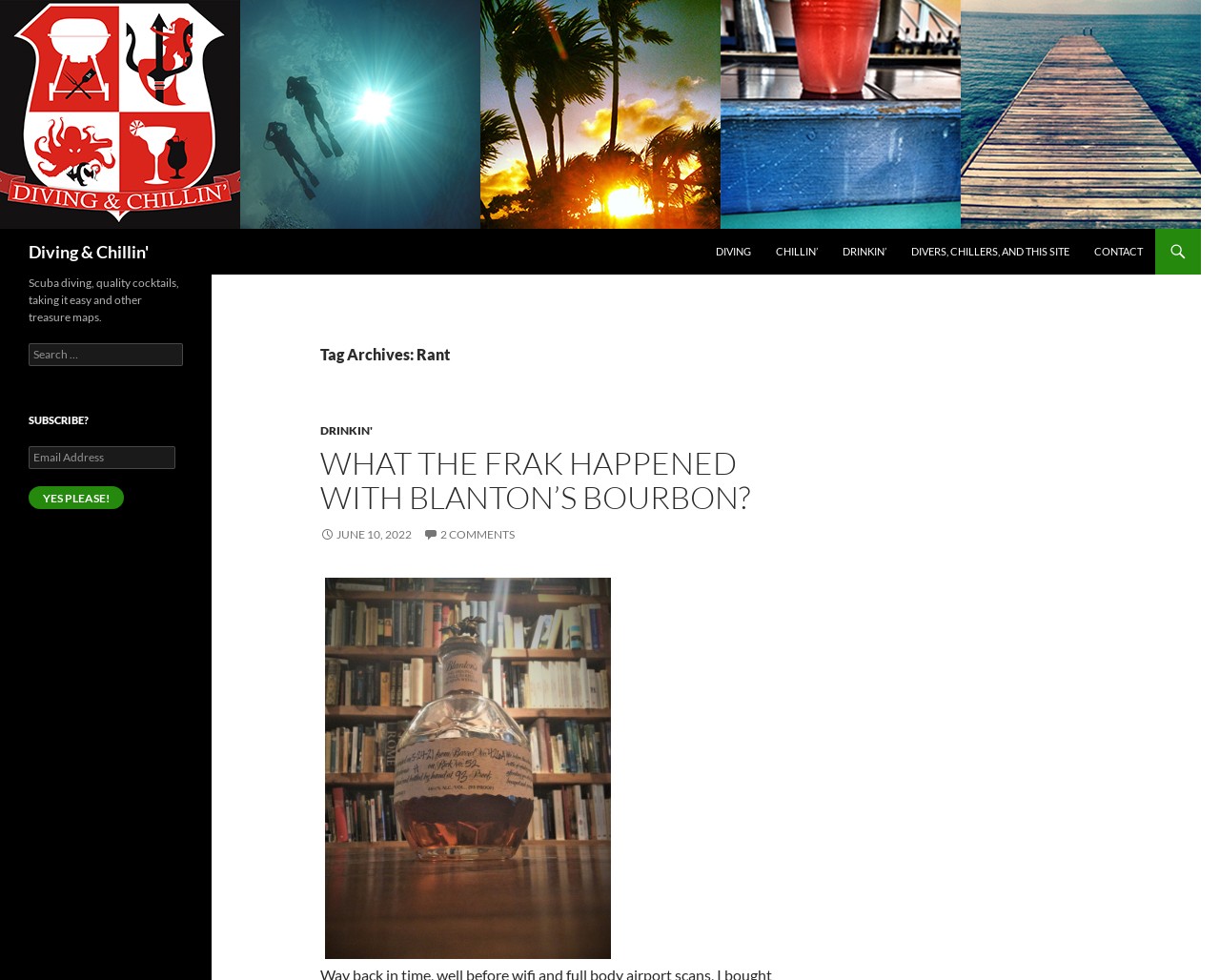Determine the bounding box coordinates for the clickable element to execute this instruction: "Subscribe with email". Provide the coordinates as four float numbers between 0 and 1, i.e., [left, top, right, bottom].

[0.023, 0.455, 0.144, 0.479]